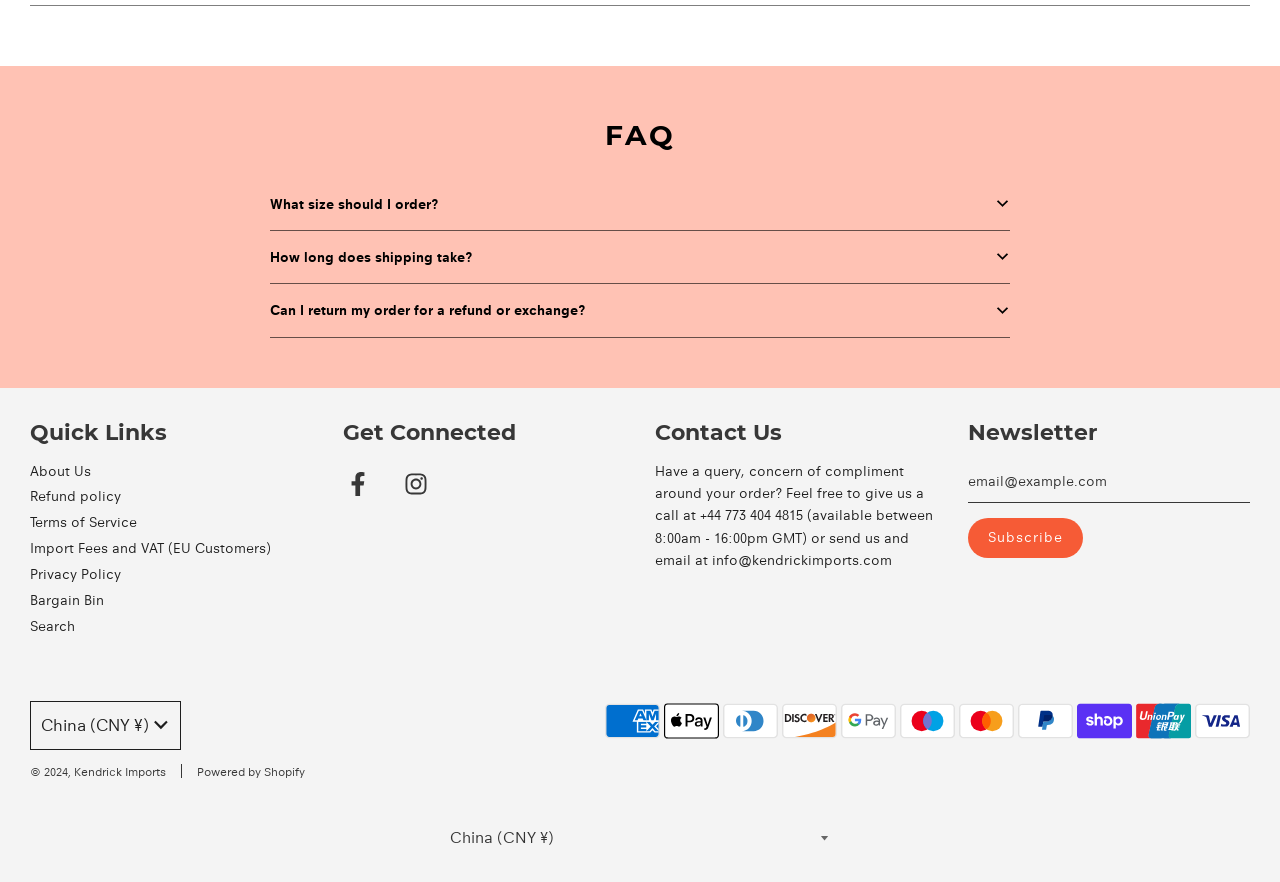Highlight the bounding box coordinates of the region I should click on to meet the following instruction: "Scroll to the top of the page".

[0.949, 0.039, 0.983, 0.089]